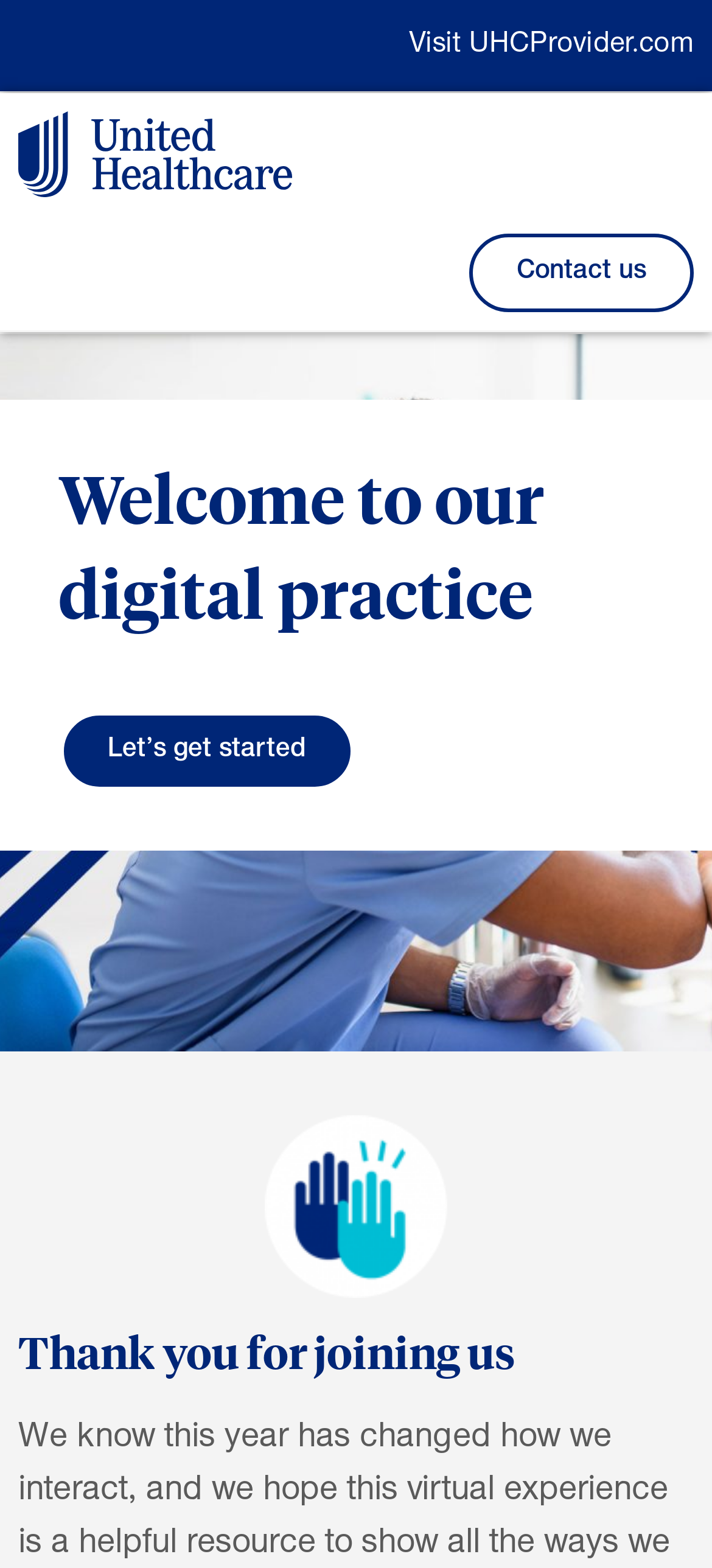What is the purpose of the 'Let’s get started' button?
Look at the screenshot and respond with one word or a short phrase.

To begin the digital practice